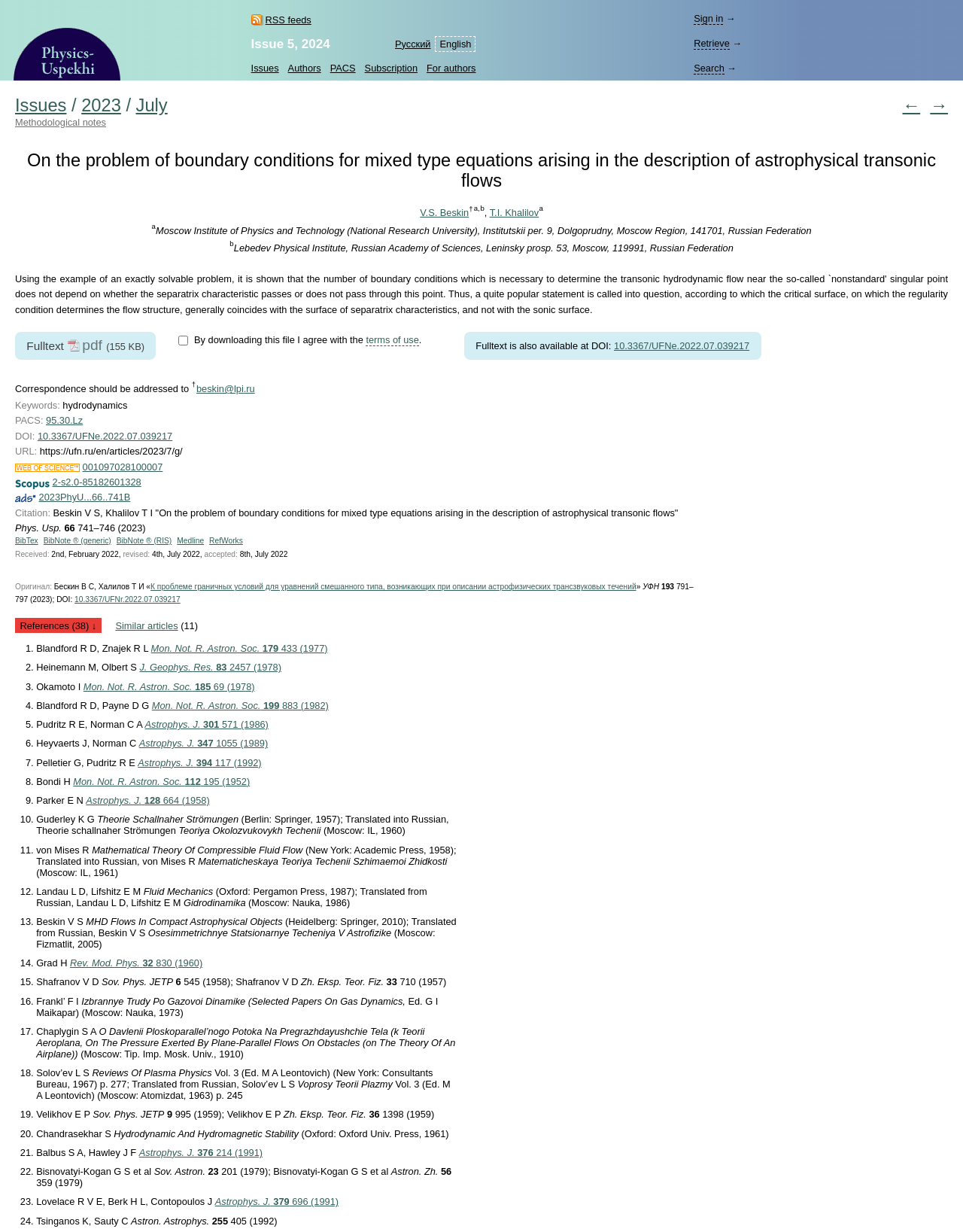Write a detailed summary of the webpage, including text, images, and layout.

The webpage appears to be a scientific article or research paper with a focus on astrophysical transonic flows. At the top, there is a navigation bar with several links, including "RSS feeds", "Русский", "English", "Sign in", "Issue 5, 2024", "Retrieve", "Issues", "Authors", "PACS", "Subscription", and "For authors". Below this navigation bar, there is a table with two columns, where the left column contains a heading "Issues / 2023 / July" and the right column has navigation links "←" and "→".

The main content of the webpage is divided into sections. The first section has a heading "On the problem of boundary conditions for mixed type equations arising in the description of astrophysical transonic flows" and lists the authors "V.S. Beskin" and "T.I. Khalilov" with their affiliations. The affiliations are Moscow Institute of Physics and Technology and Lebedev Physical Institute, Russian Academy of Sciences.

Below the author information, there is a table with a single row containing a link to download the full text of the article in PDF format, along with a statement about the terms of use.

Overall, the webpage appears to be a scientific article or research paper with a focus on astrophysical transonic flows, providing access to the full text of the article and listing the authors and their affiliations.